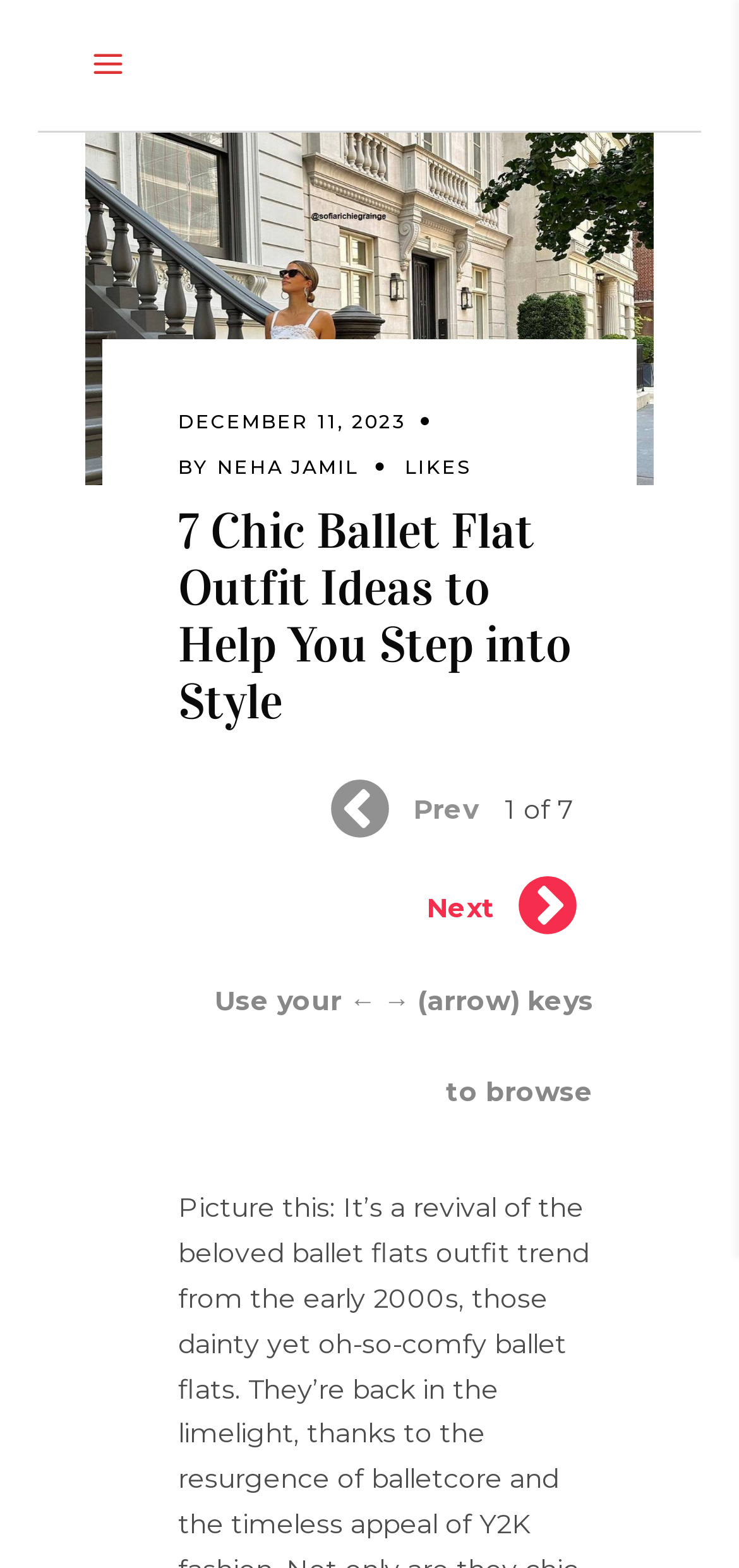Identify the bounding box for the UI element that is described as follows: "Next".

[0.568, 0.548, 0.804, 0.61]